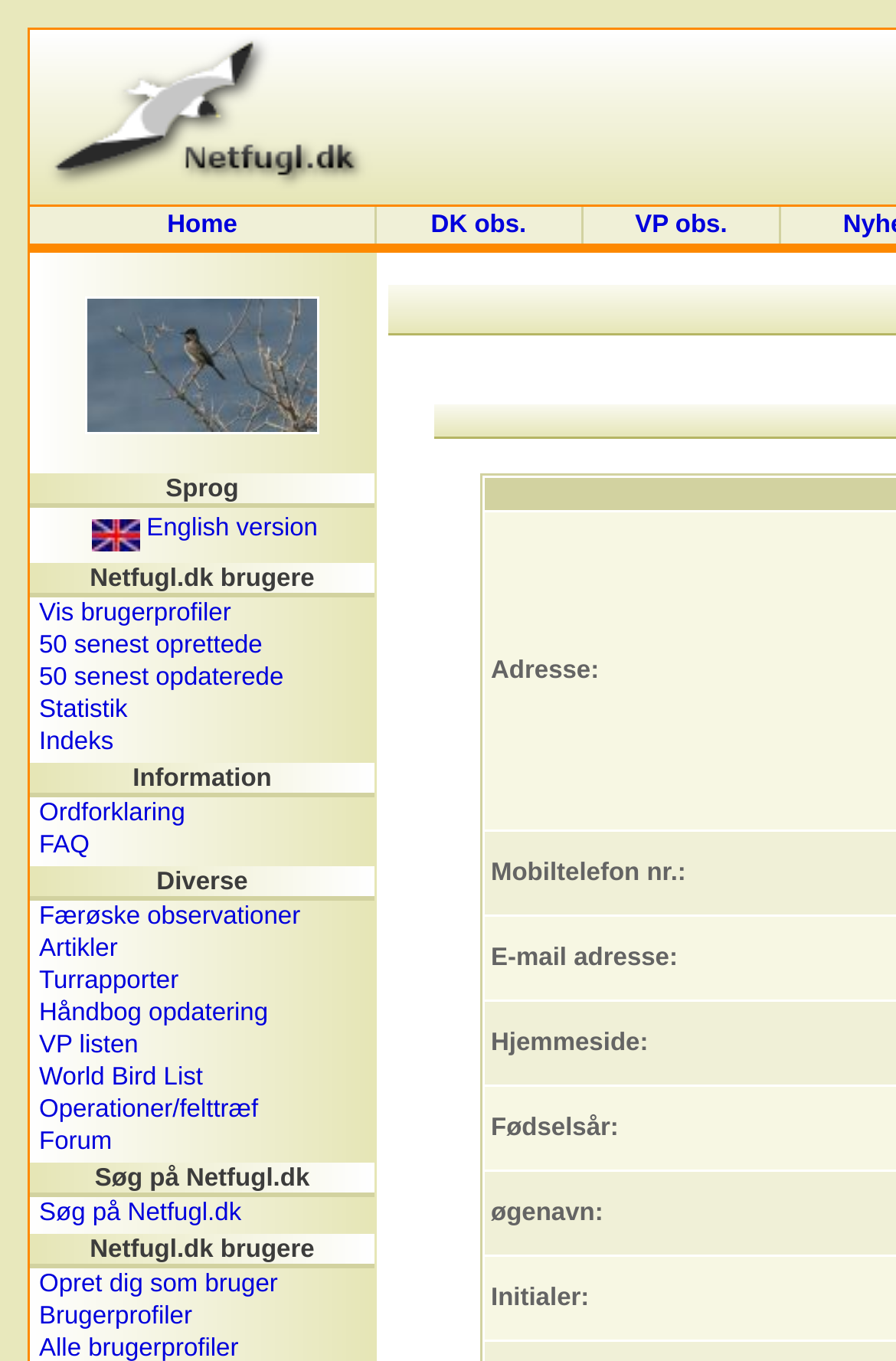How many links are there in the 'Information' section?
Using the information from the image, answer the question thoroughly.

I counted the links in the 'Information' section, which are 'Ordforklaring' and 'FAQ', to arrive at the answer.